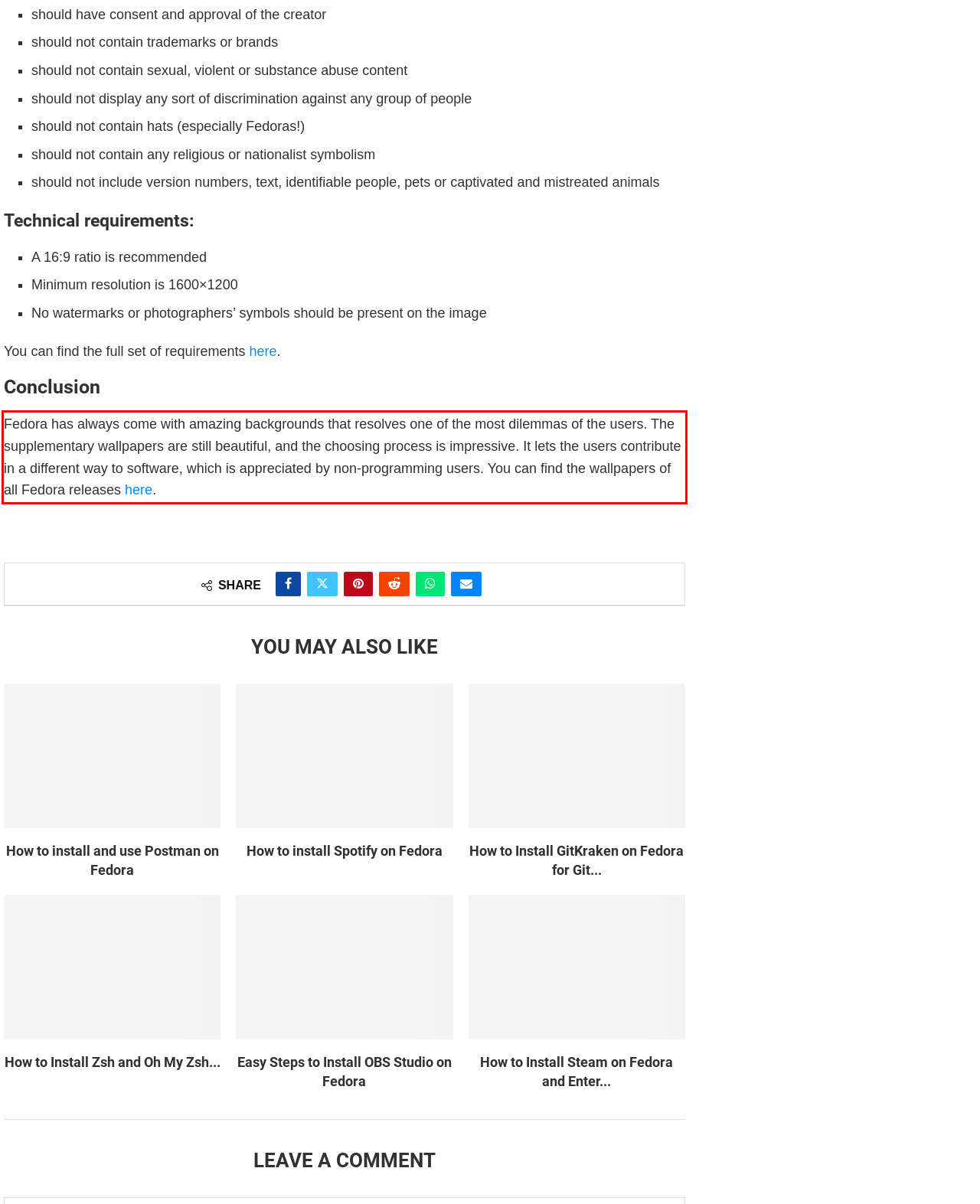Examine the screenshot of the webpage, locate the red bounding box, and generate the text contained within it.

Fedora has always come with amazing backgrounds that resolves one of the most dilemmas of the users. The supplementary wallpapers are still beautiful, and the choosing process is impressive. It lets the users contribute in a different way to software, which is appreciated by non-programming users. You can find the wallpapers of all Fedora releases here.